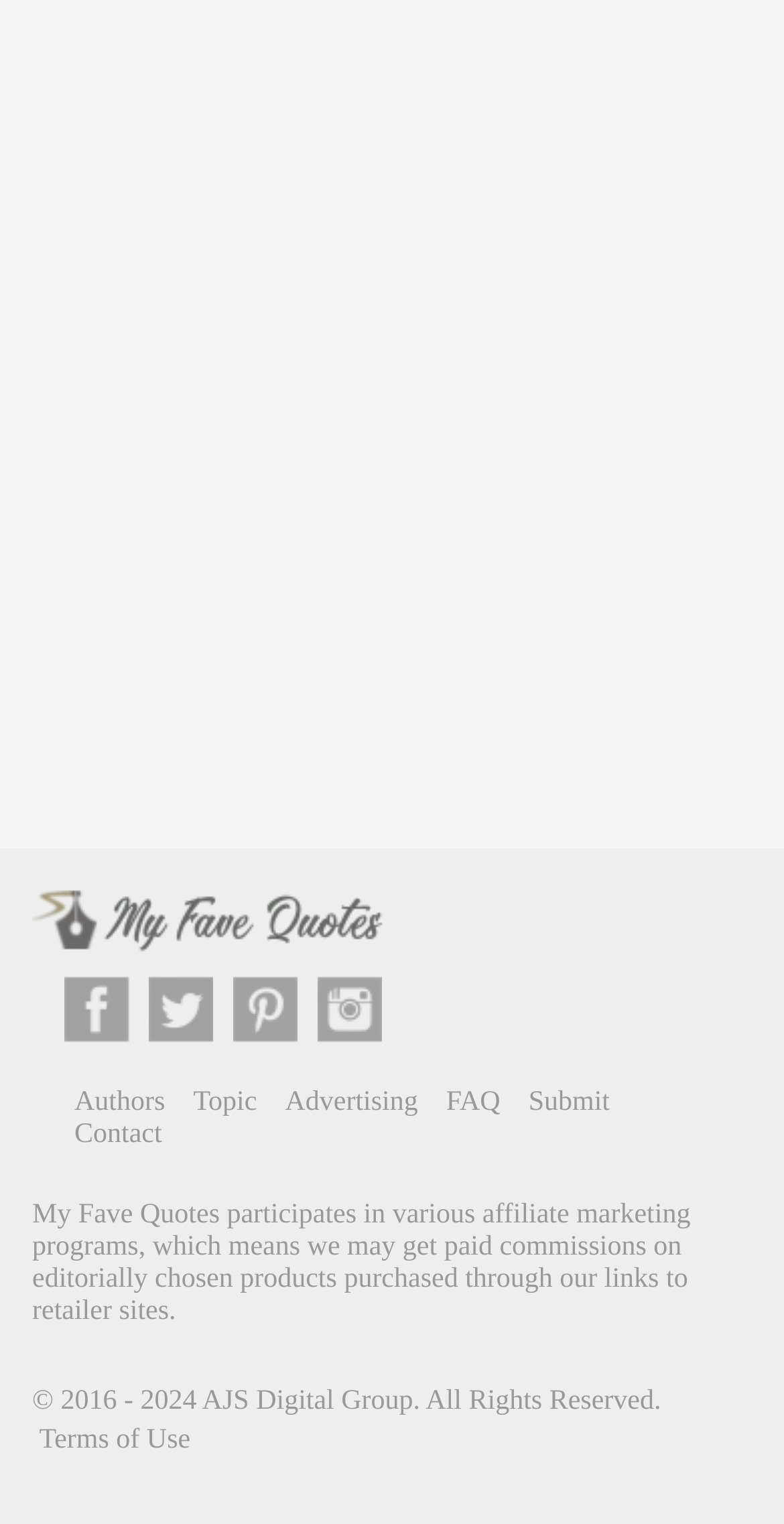Answer the question with a brief word or phrase:
What is the copyright year range of the website?

2016 - 2024